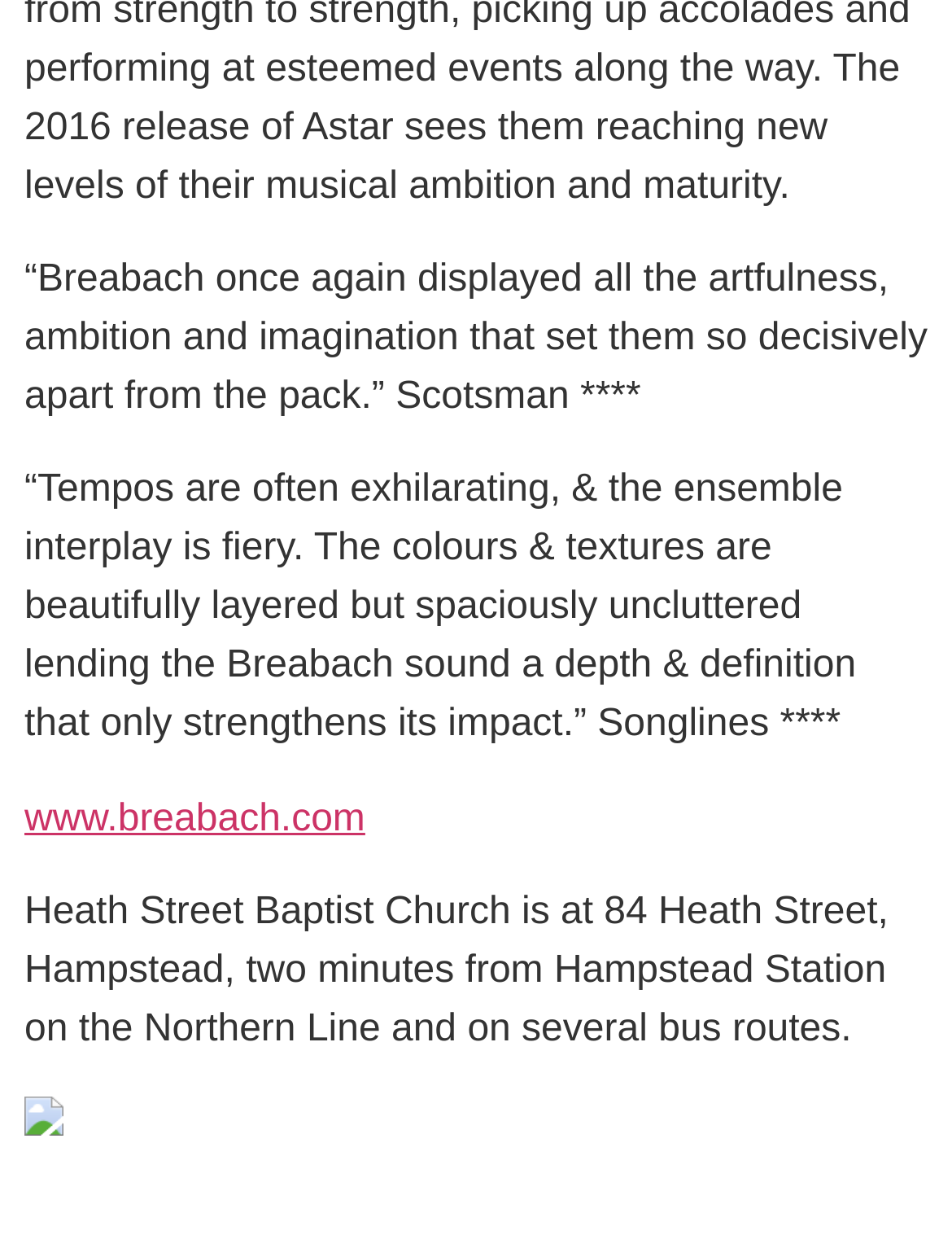Provide a brief response to the question below using one word or phrase:
What is the URL of Breabach's website?

www.breabach.com